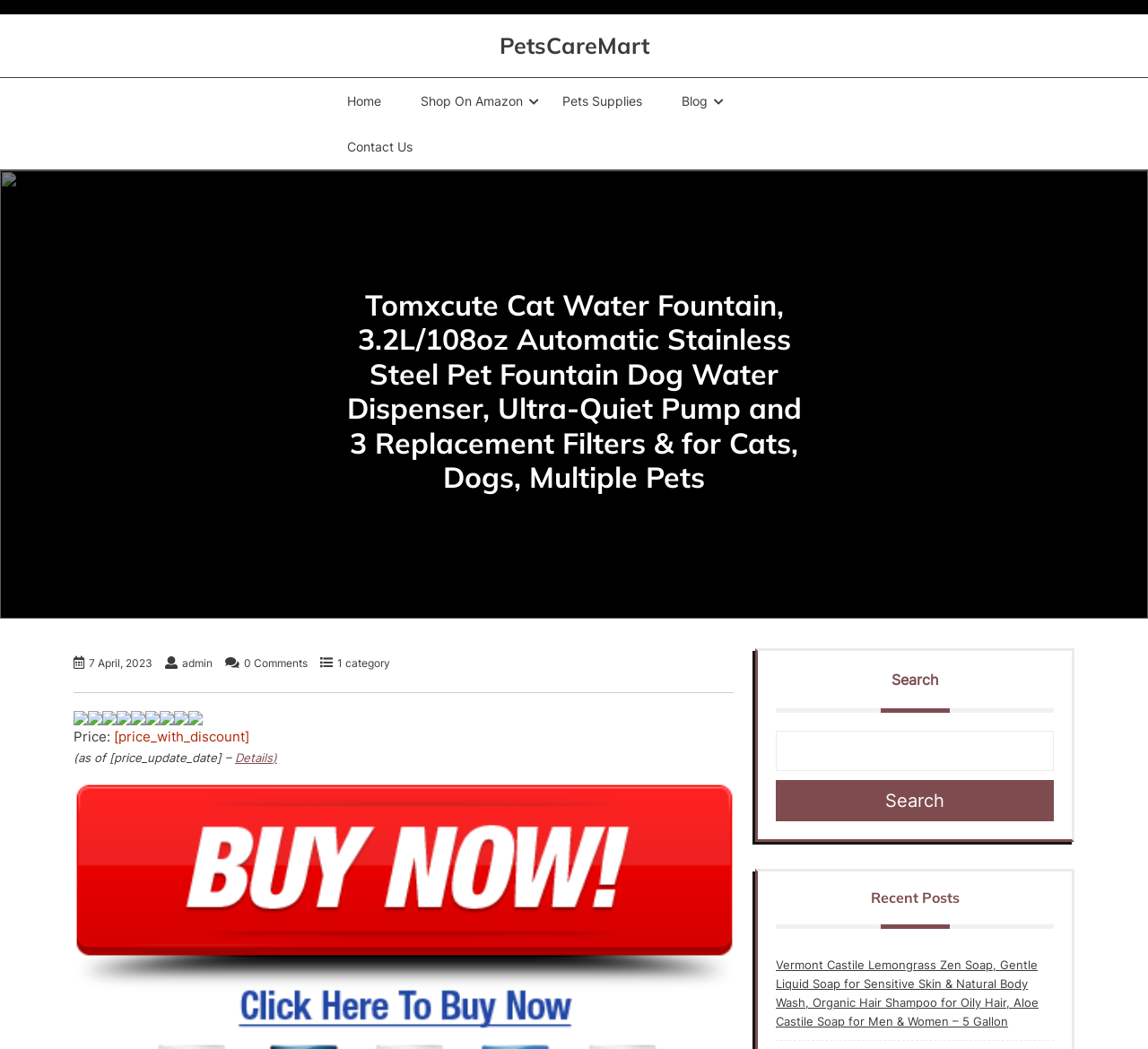Given the element description: "Shop on Amazon", predict the bounding box coordinates of this UI element. The coordinates must be four float numbers between 0 and 1, given as [left, top, right, bottom].

[0.351, 0.074, 0.471, 0.118]